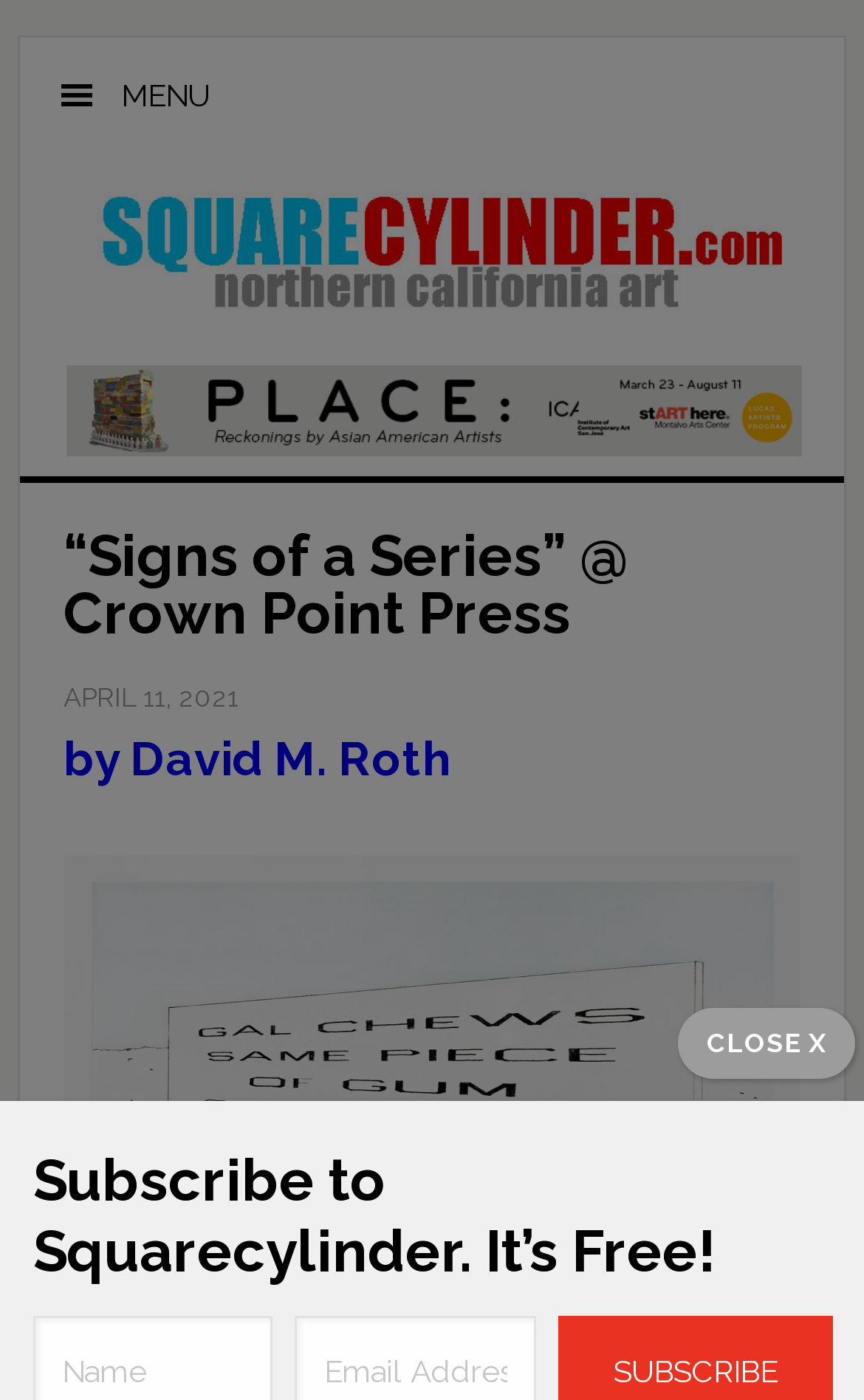Who wrote the article '“Signs of a Series” @ Crown Point Press'?
Look at the image and respond with a single word or a short phrase.

David M. Roth